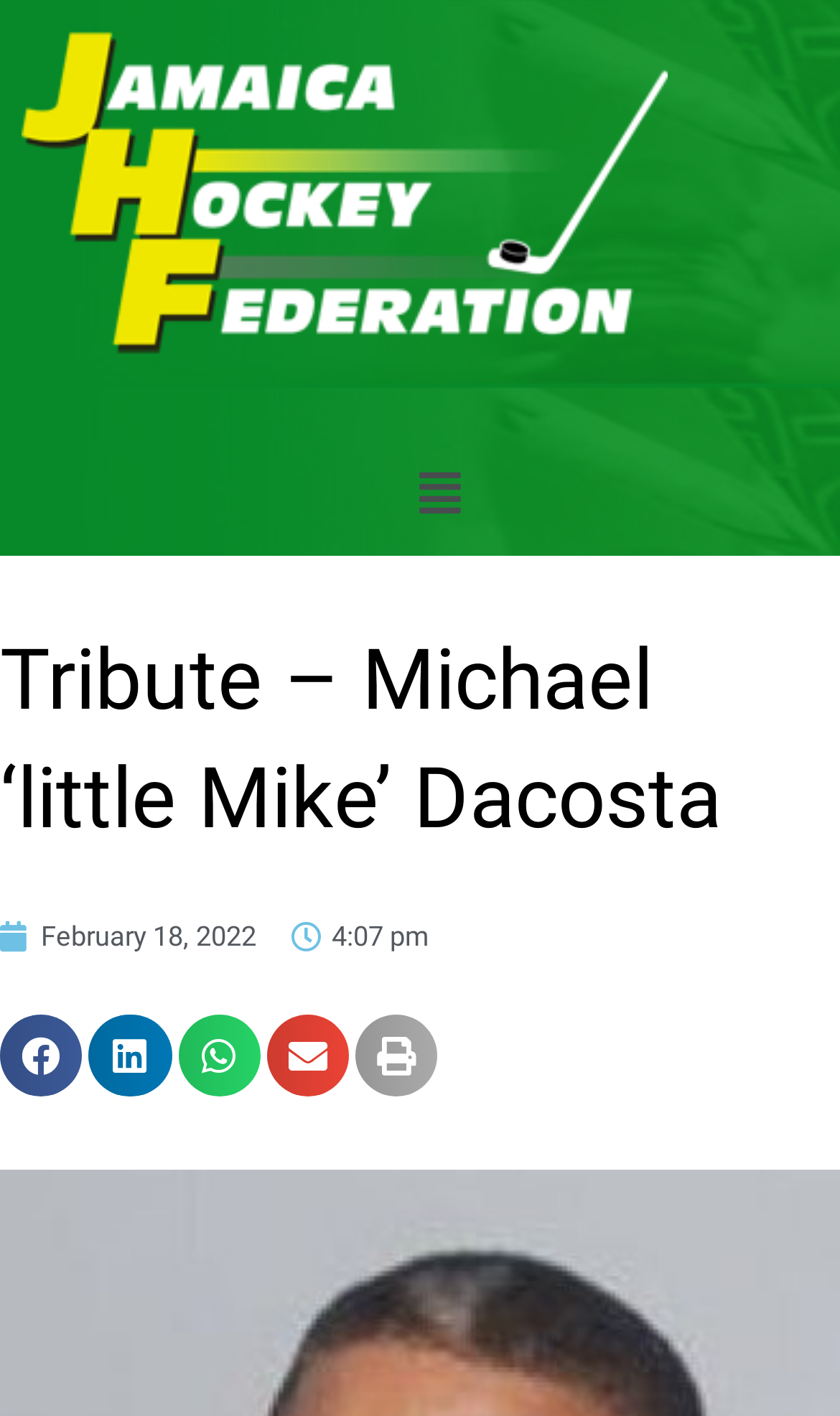What is the time of the tribute?
Based on the screenshot, provide a one-word or short-phrase response.

4:07 pm